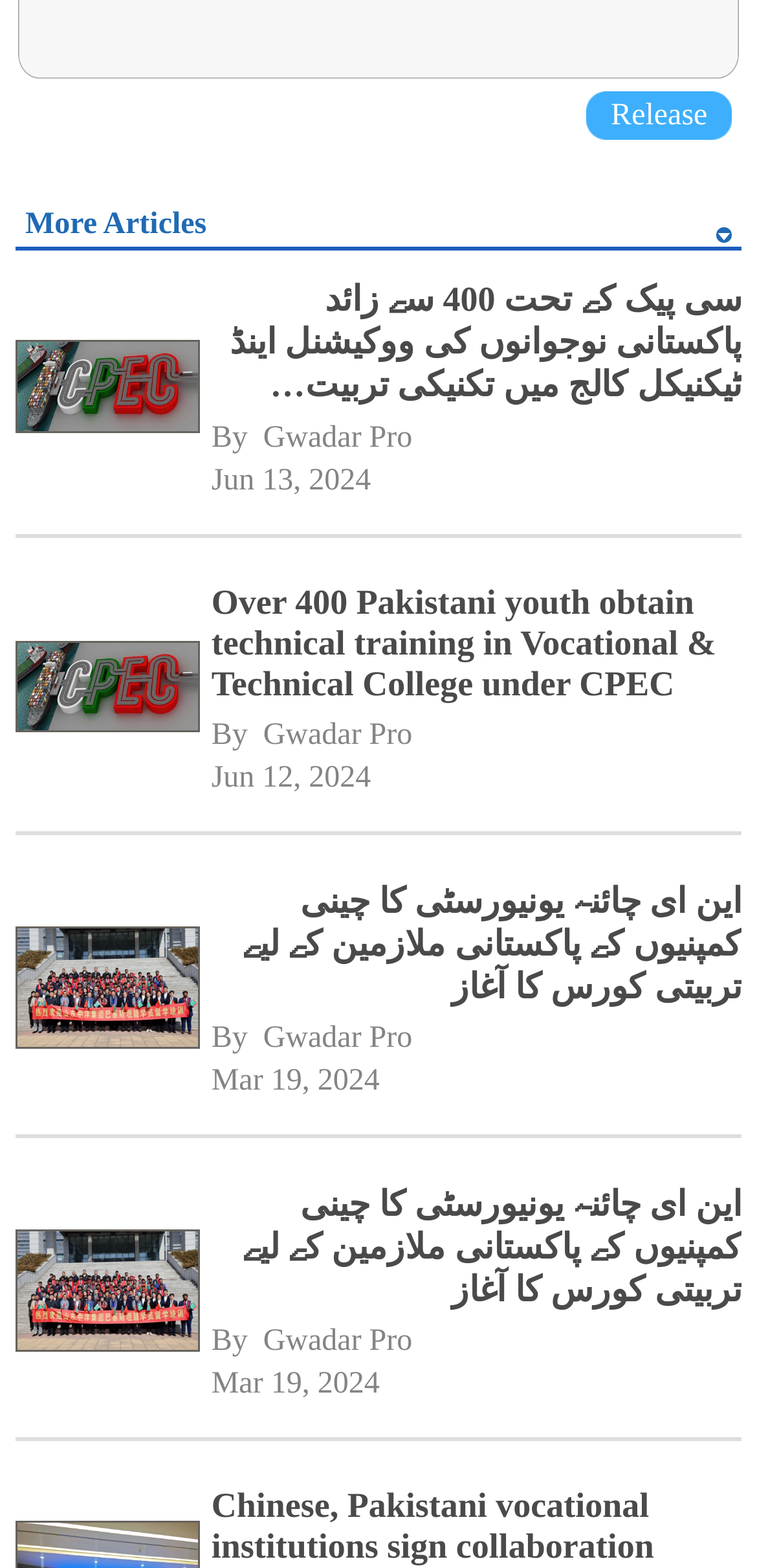Determine the bounding box coordinates of the clickable region to follow the instruction: "Read the article 'سی پیک کے تحت 400 سے زائد پاکستانی نوجوانوں کی ووکیشنل اینڈ ٹیکنیکل کالج میں تکنیکی تربیت مکمل'".

[0.02, 0.178, 0.26, 0.32]